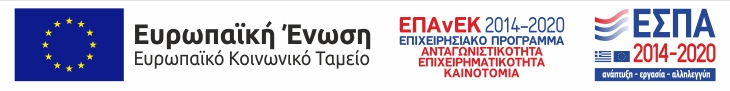Please answer the following question using a single word or phrase: 
What is the purpose of the European Structural and Investment Funds?

Support for development, employment, and social cohesion